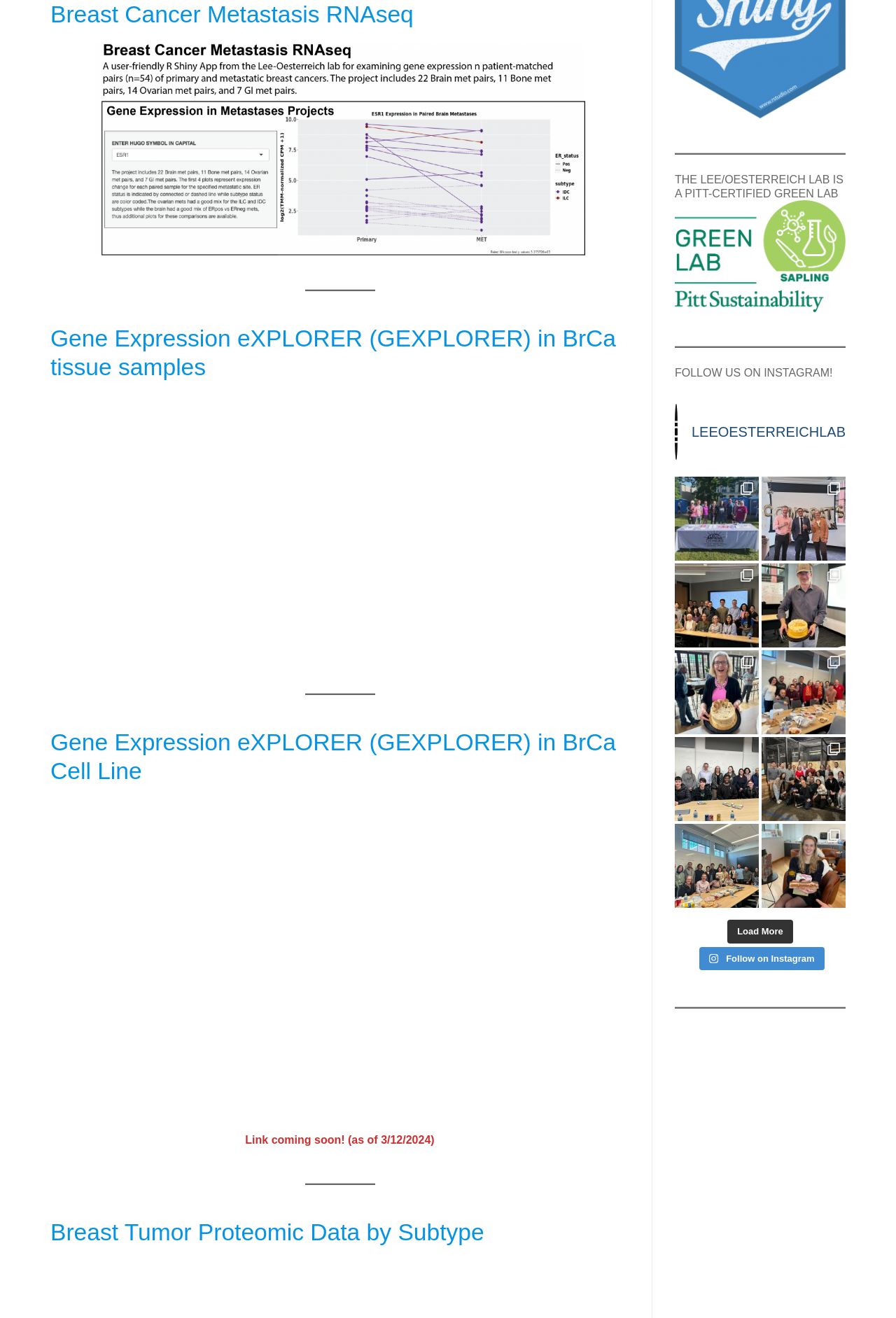Please determine the bounding box of the UI element that matches this description: Follow on Instagram. The coordinates should be given as (top-left x, top-left y, bottom-right x, bottom-right y), with all values between 0 and 1.

[0.781, 0.718, 0.92, 0.736]